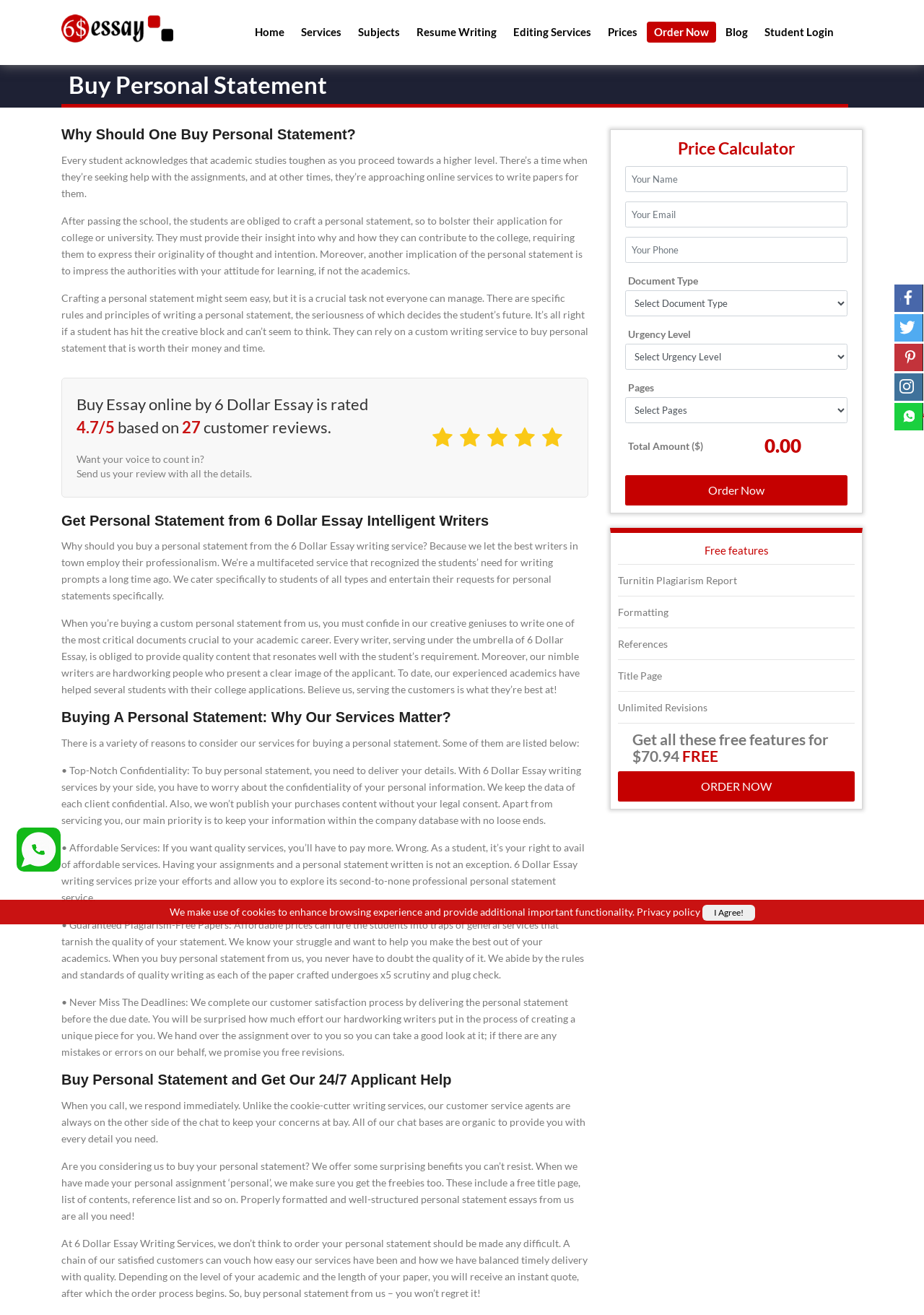What is the purpose of this website?
Please give a detailed and elaborate answer to the question.

Based on the webpage content, it appears that the website allows users to buy personal statements, which are crucial documents for college or university applications. The website provides a service where students can purchase a custom-written personal statement from experienced writers.